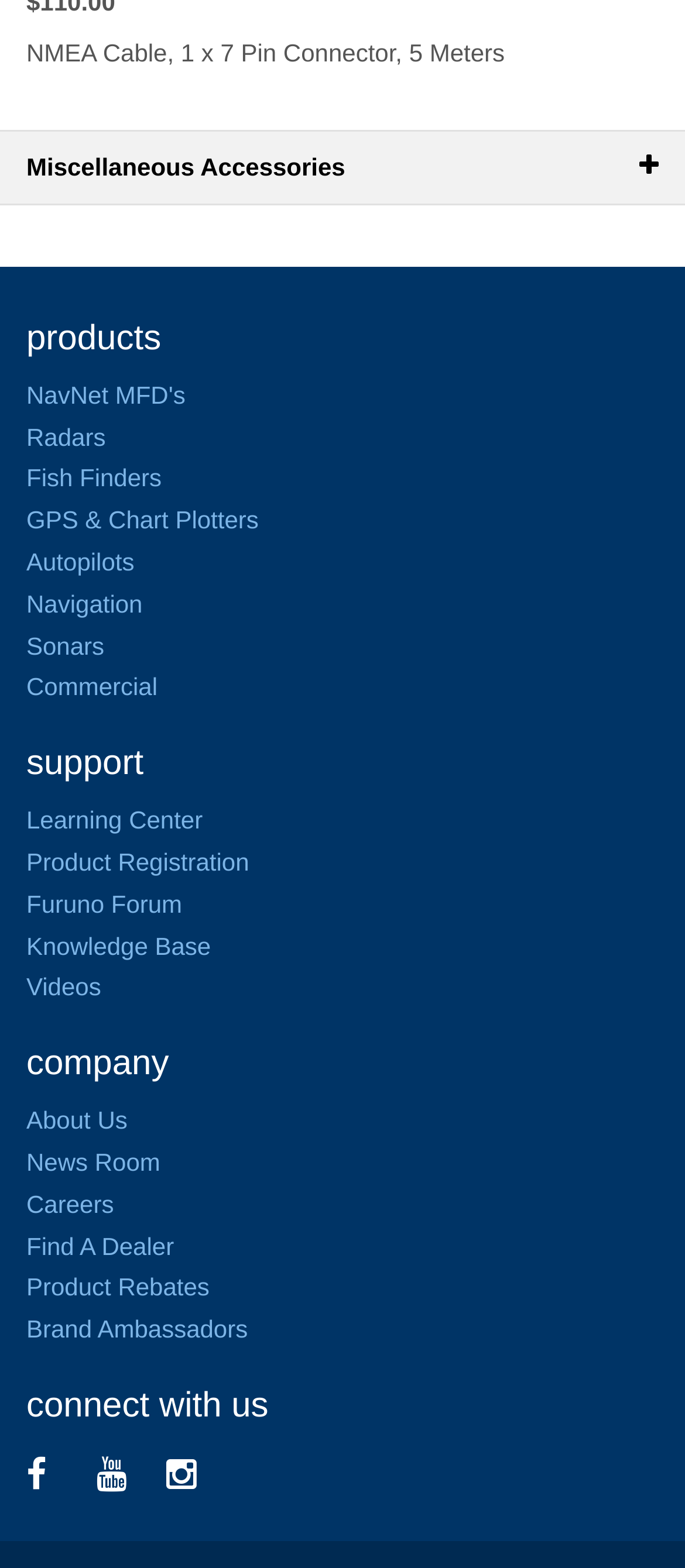Please determine the bounding box coordinates of the section I need to click to accomplish this instruction: "Go to previous post".

None